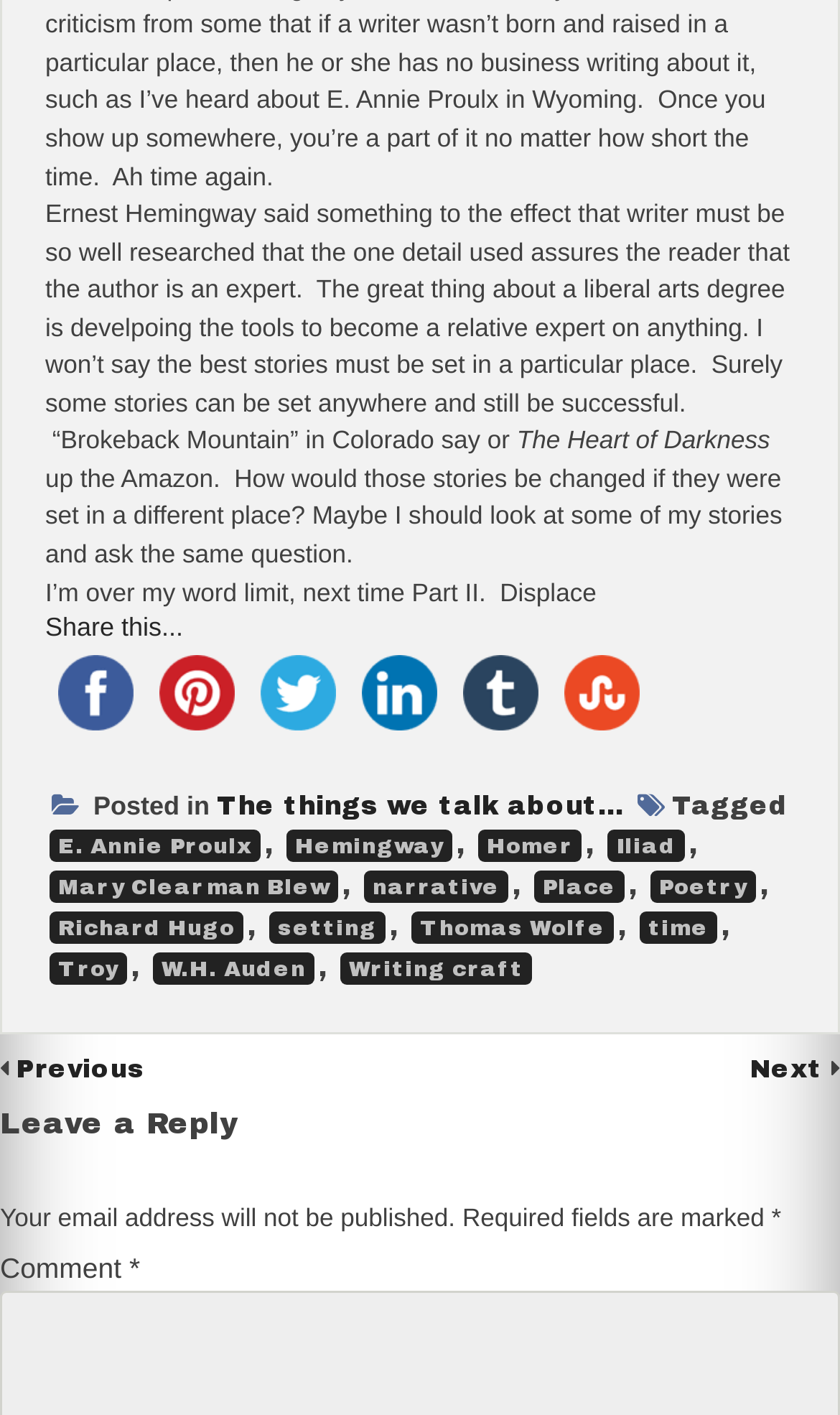Determine the bounding box coordinates of the clickable region to execute the instruction: "Share on facebook". The coordinates should be four float numbers between 0 and 1, denoted as [left, top, right, bottom].

[0.054, 0.478, 0.174, 0.499]